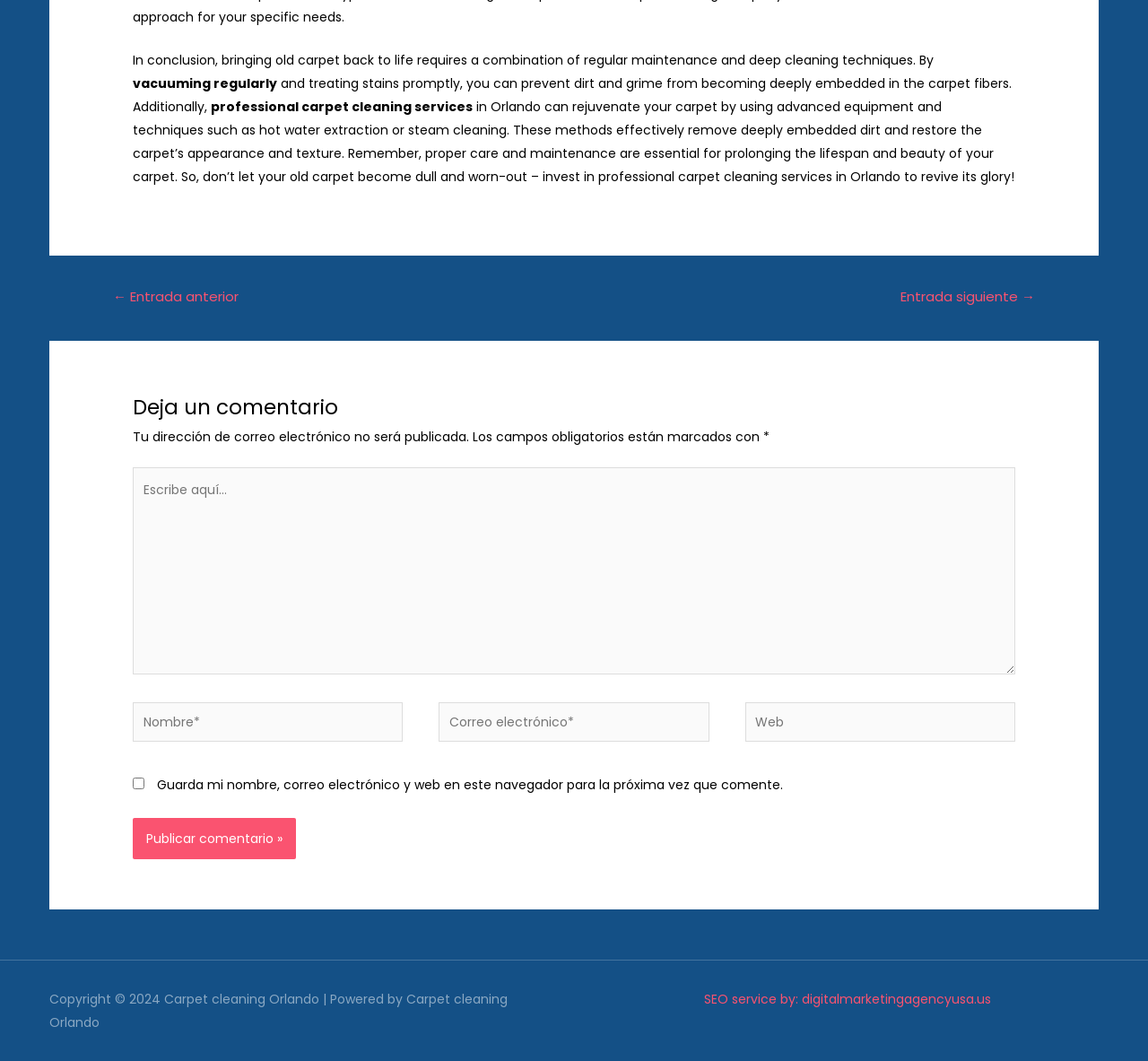Locate the bounding box coordinates of the element that needs to be clicked to carry out the instruction: "Visit the 'SEO service by' link". The coordinates should be given as four float numbers ranging from 0 to 1, i.e., [left, top, right, bottom].

[0.613, 0.933, 0.863, 0.95]